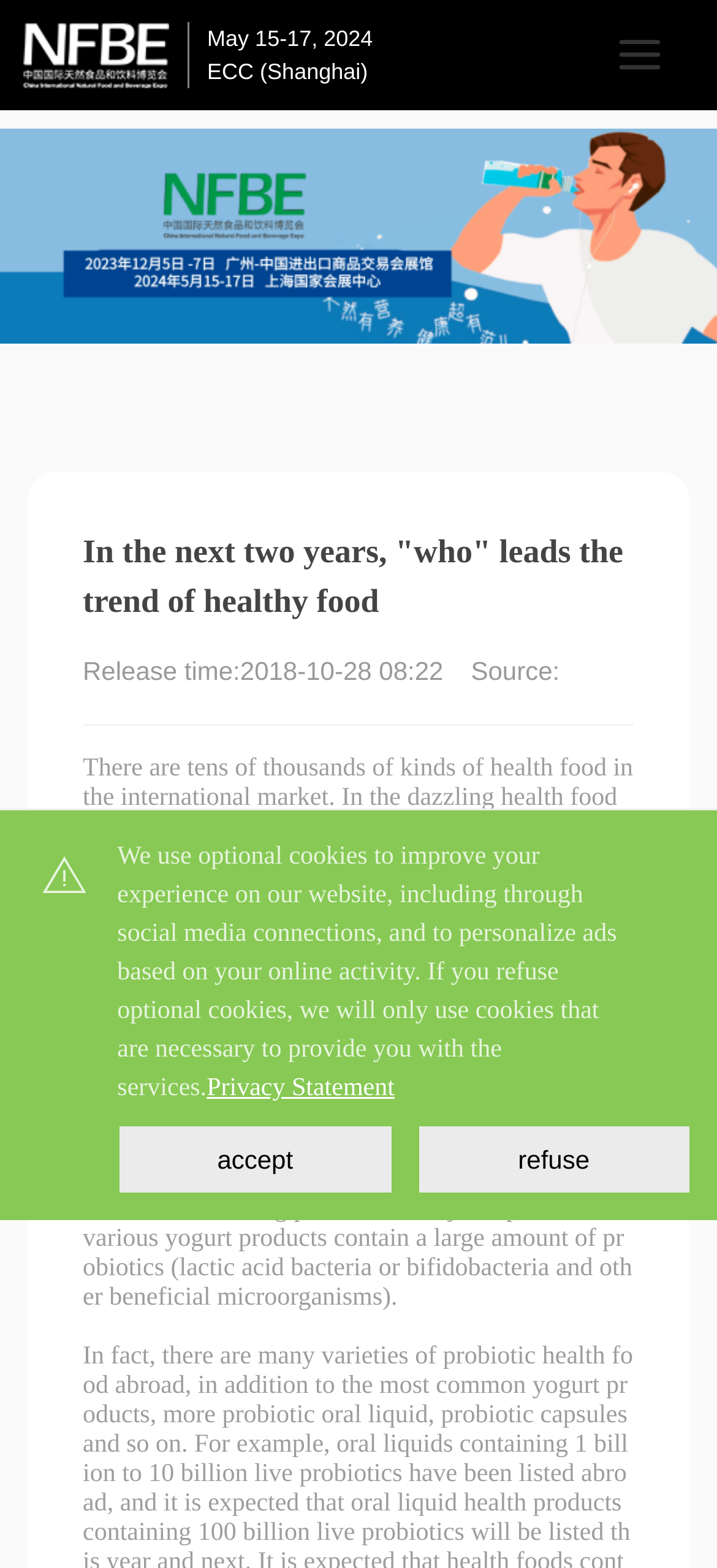Use a single word or phrase to answer the following:
What type of products are being introduced in the health food market?

Products containing live probiotics